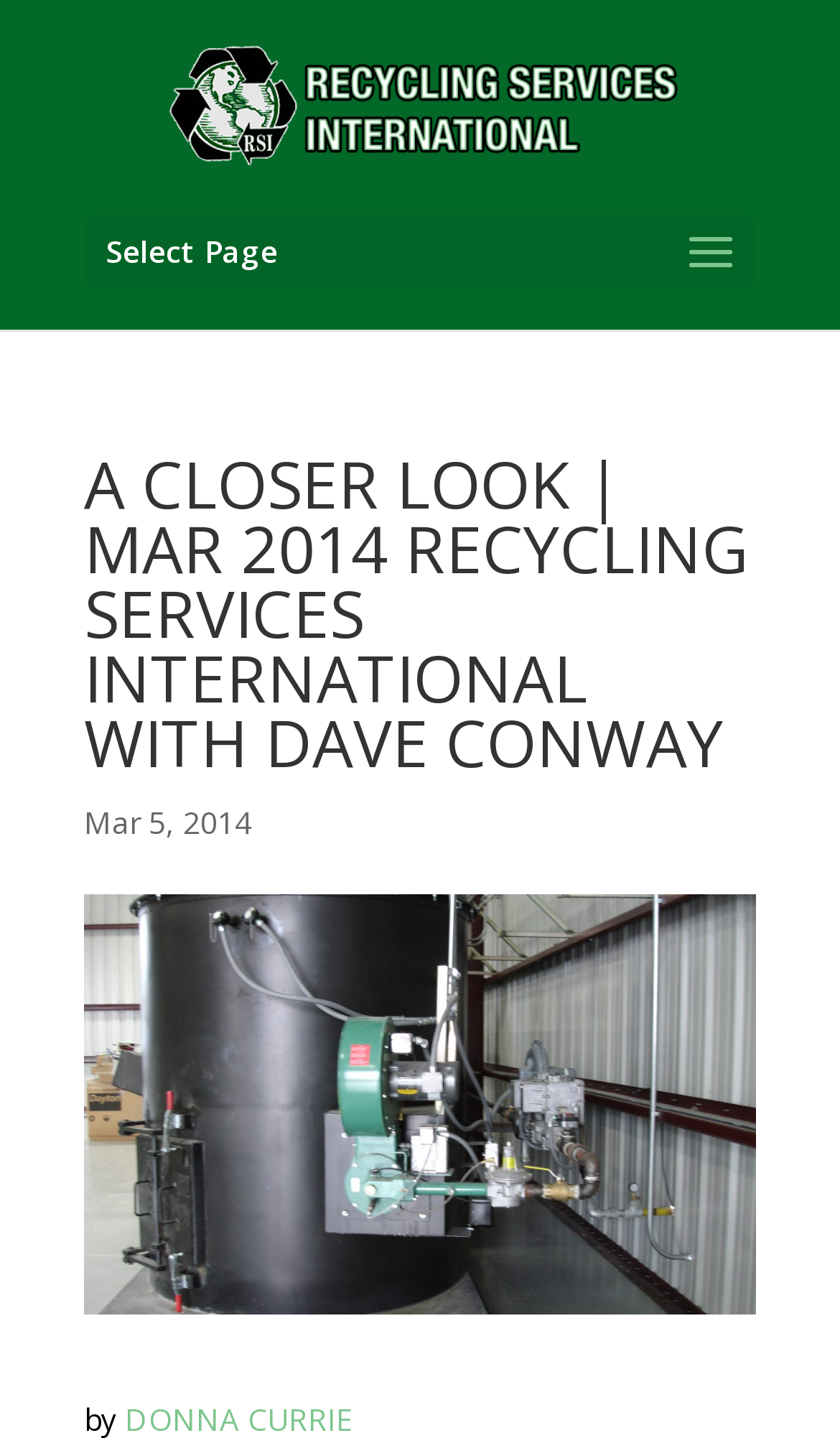What is the name of the image at the bottom?
Please use the visual content to give a single word or phrase answer.

AFTERBURNER